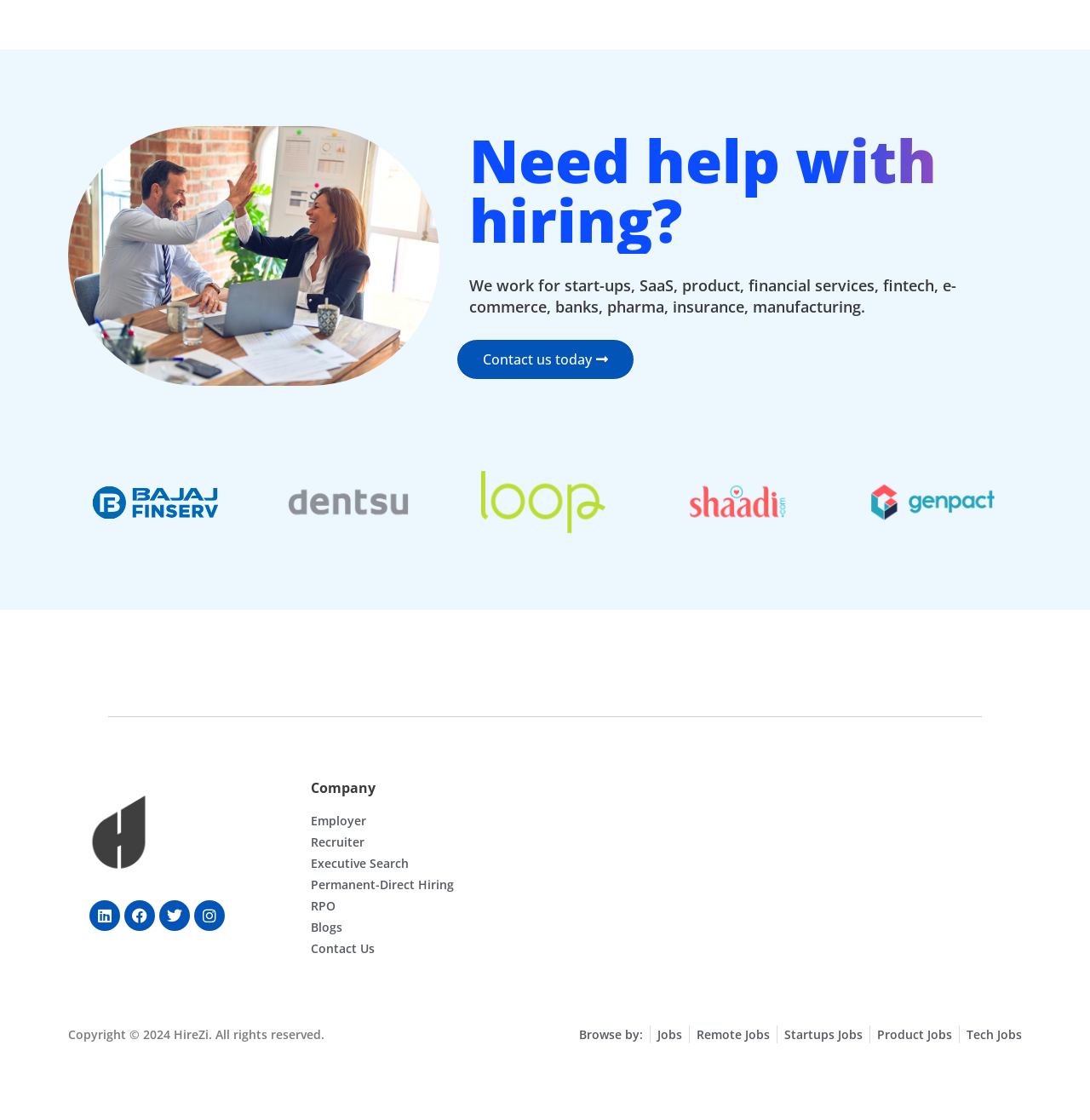Provide the bounding box coordinates of the UI element this sentence describes: "Permanent-Direct Hiring".

[0.285, 0.782, 0.492, 0.798]